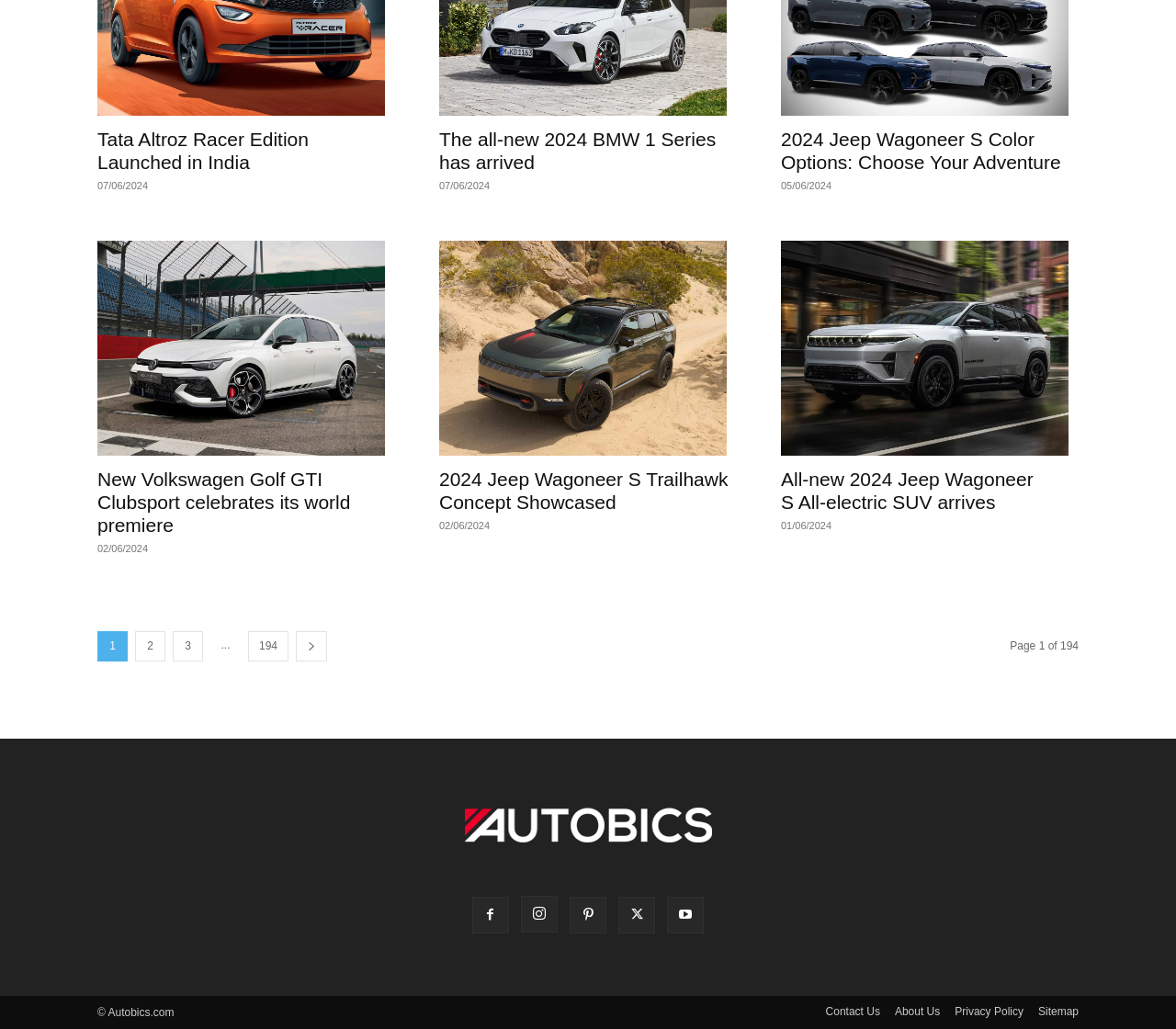Extract the bounding box of the UI element described as: "parent_node: 1 aria-label="next-page"".

[0.252, 0.614, 0.278, 0.644]